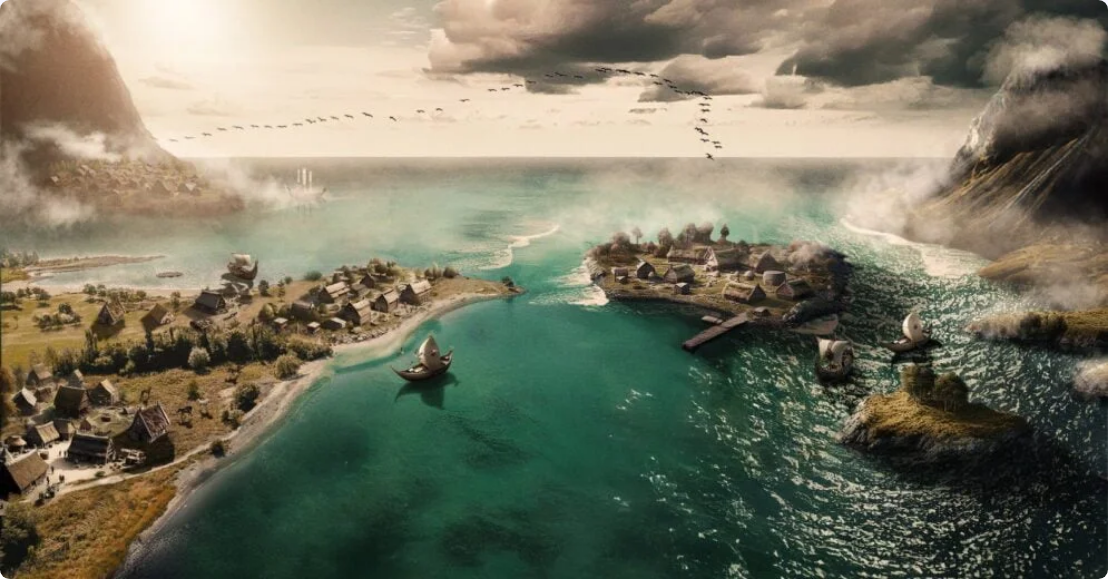Review the image closely and give a comprehensive answer to the question: What is flying across the sky?

According to the caption, a variety of birds can be seen flying in formation across the soft, cloudy sky, adding to the serene and idyllic atmosphere of the scene.